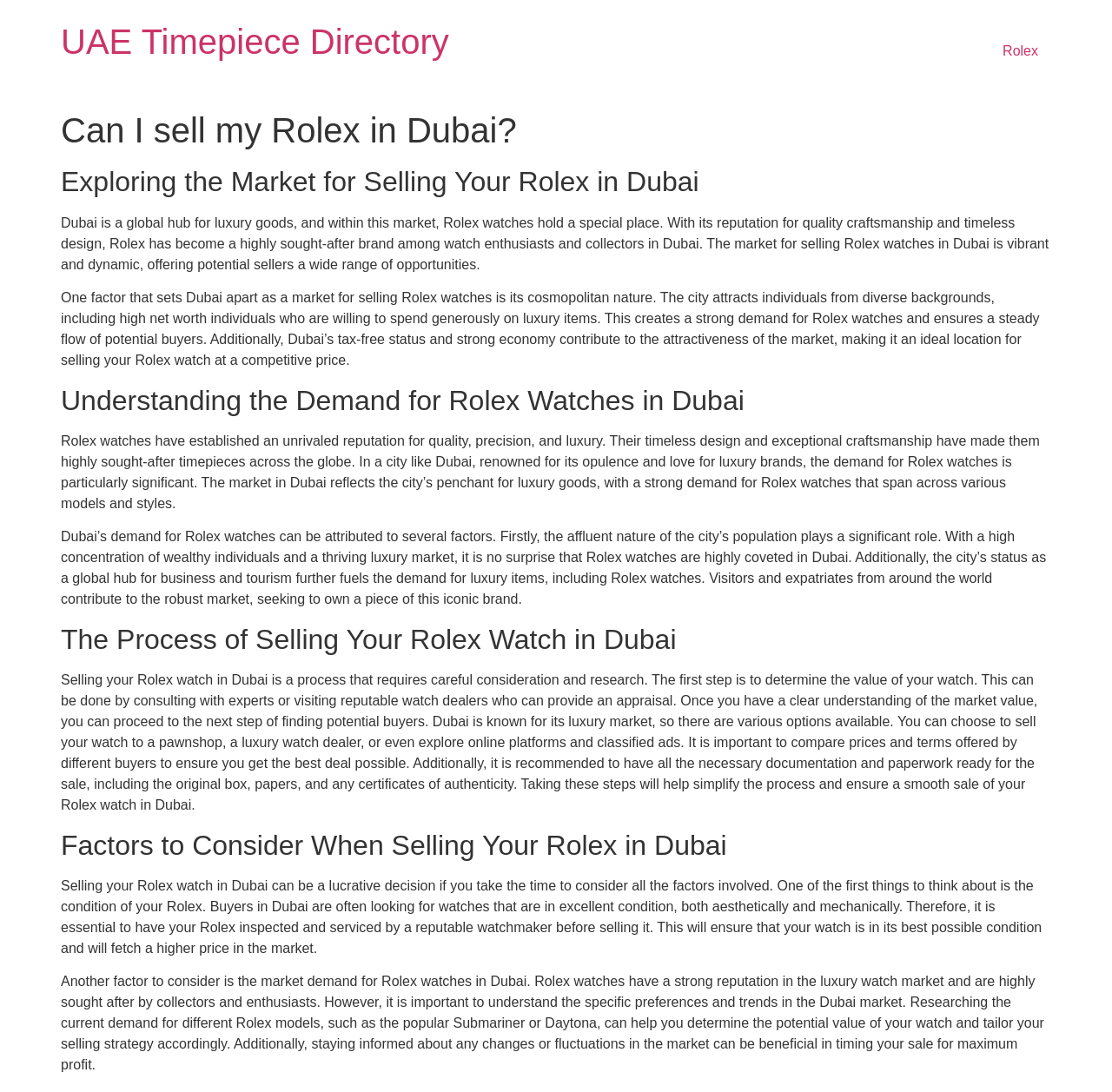What is important to have when selling a Rolex watch in Dubai?
Please respond to the question with a detailed and well-explained answer.

The webpage advises that it is important to have all the necessary documentation and paperwork ready for the sale, including the original box, papers, and any certificates of authenticity, in order to simplify the process and ensure a smooth sale.